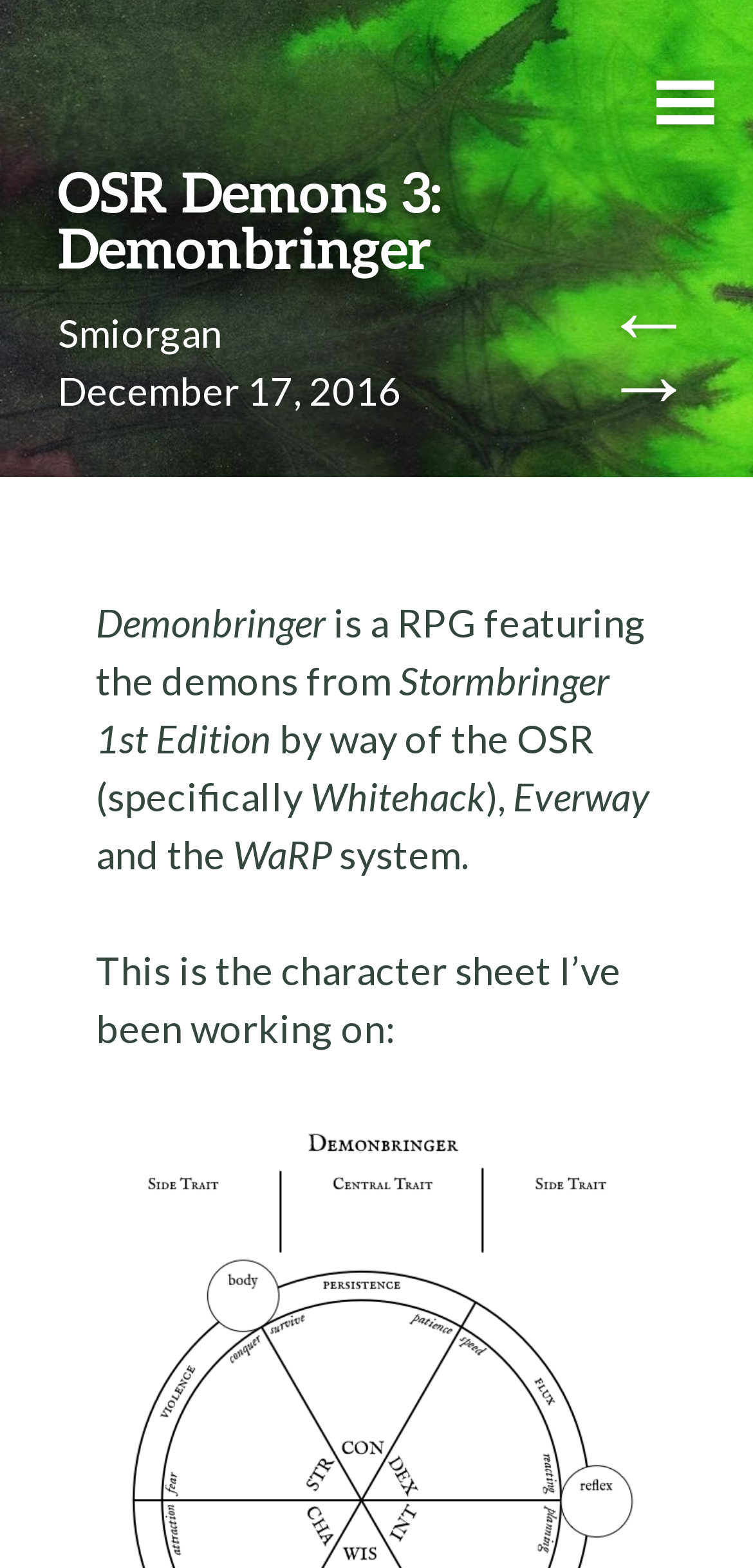Extract the main title from the webpage.

OSR Demons 3: Demonbringer